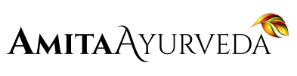What is the significance of the leaf design in the logo?
Answer the question with a single word or phrase derived from the image.

Connection to nature and wellness